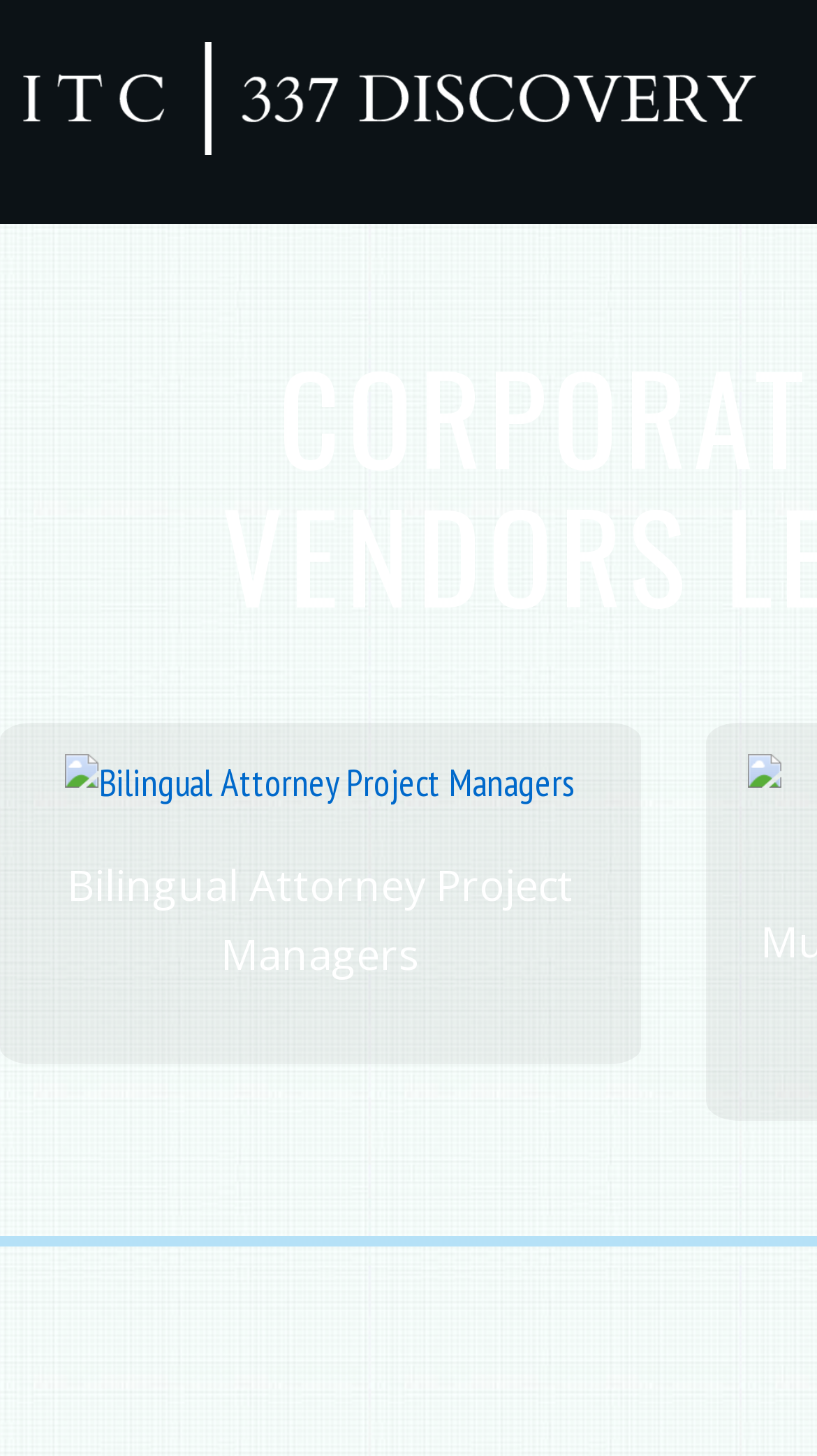Can you find the bounding box coordinates for the UI element given this description: "ITC 337 Discovery"? Provide the coordinates as four float numbers between 0 and 1: [left, top, right, bottom].

[0.028, 0.07, 0.926, 0.114]